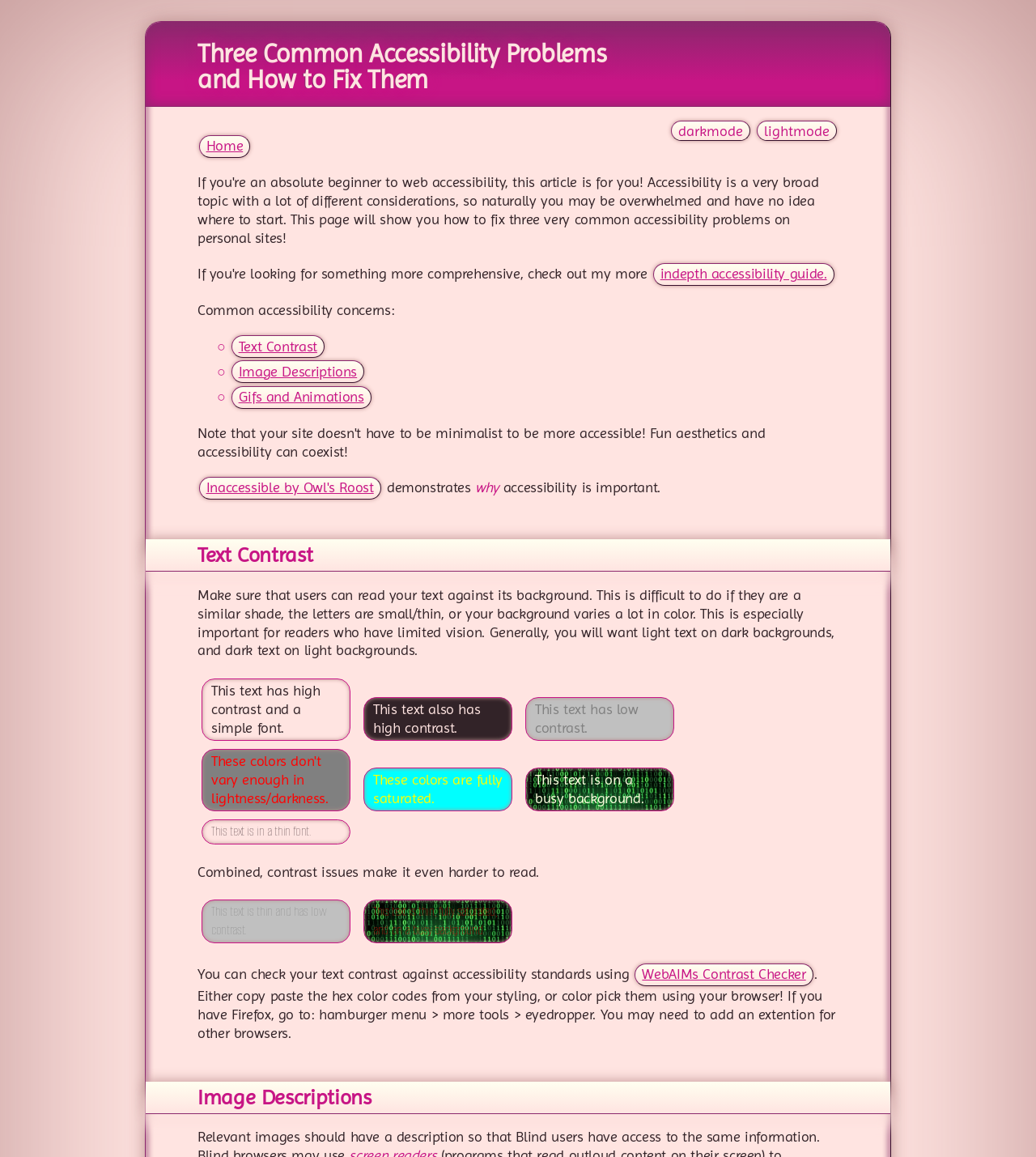What is the recommended way to check text contrast using Firefox?
Provide a detailed answer to the question using information from the image.

I found the answer by reading the static text that provides instructions on how to check text contrast using Firefox, which involves going to the hamburger menu, selecting more tools, and then using the eyedropper tool. This is mentioned in the section about text contrast, where it provides a way to check text contrast using Firefox.